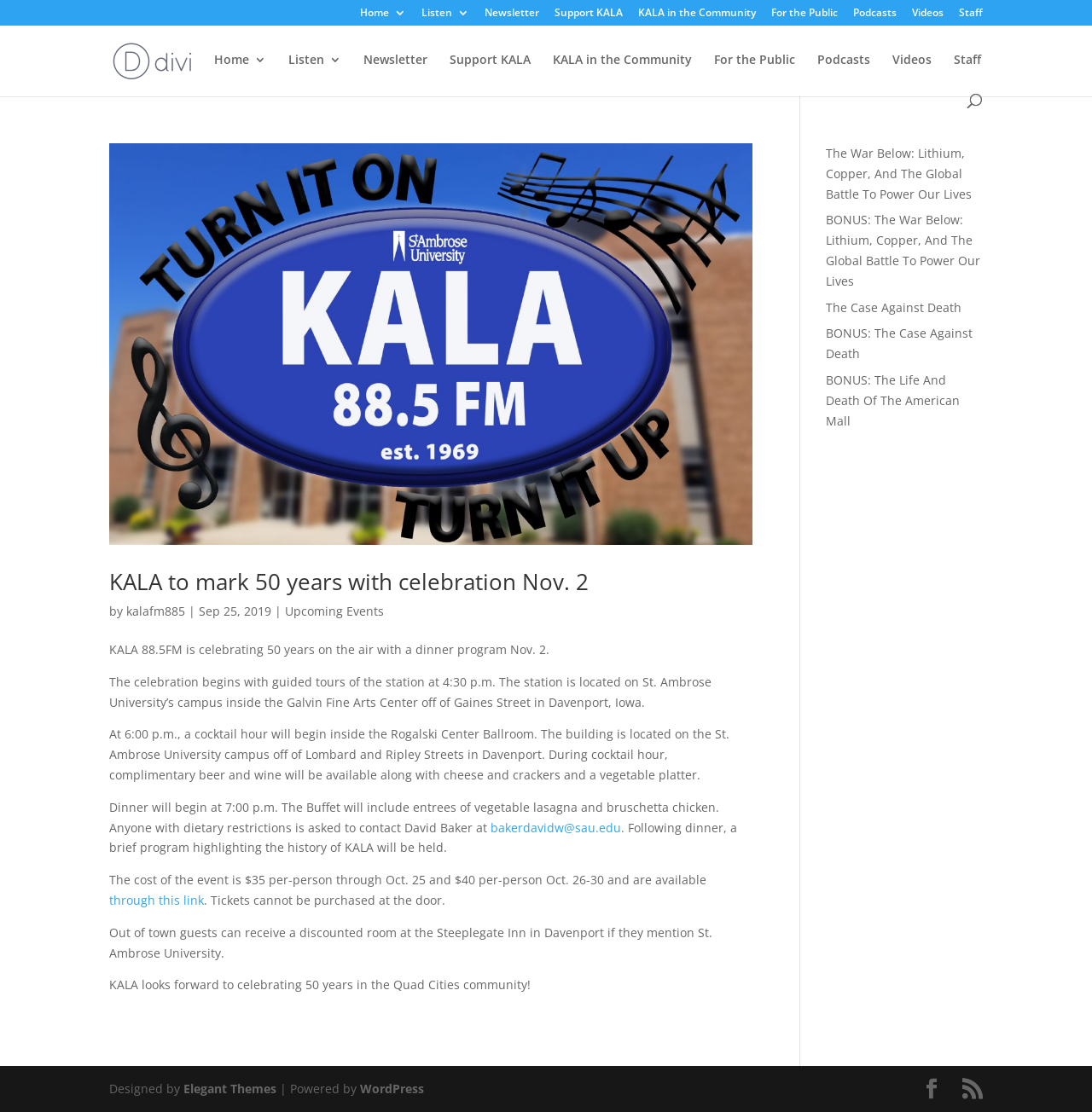Show the bounding box coordinates of the element that should be clicked to complete the task: "Click on 'KALA to mark 50 years with celebration Nov. 2'".

[0.1, 0.129, 0.689, 0.49]